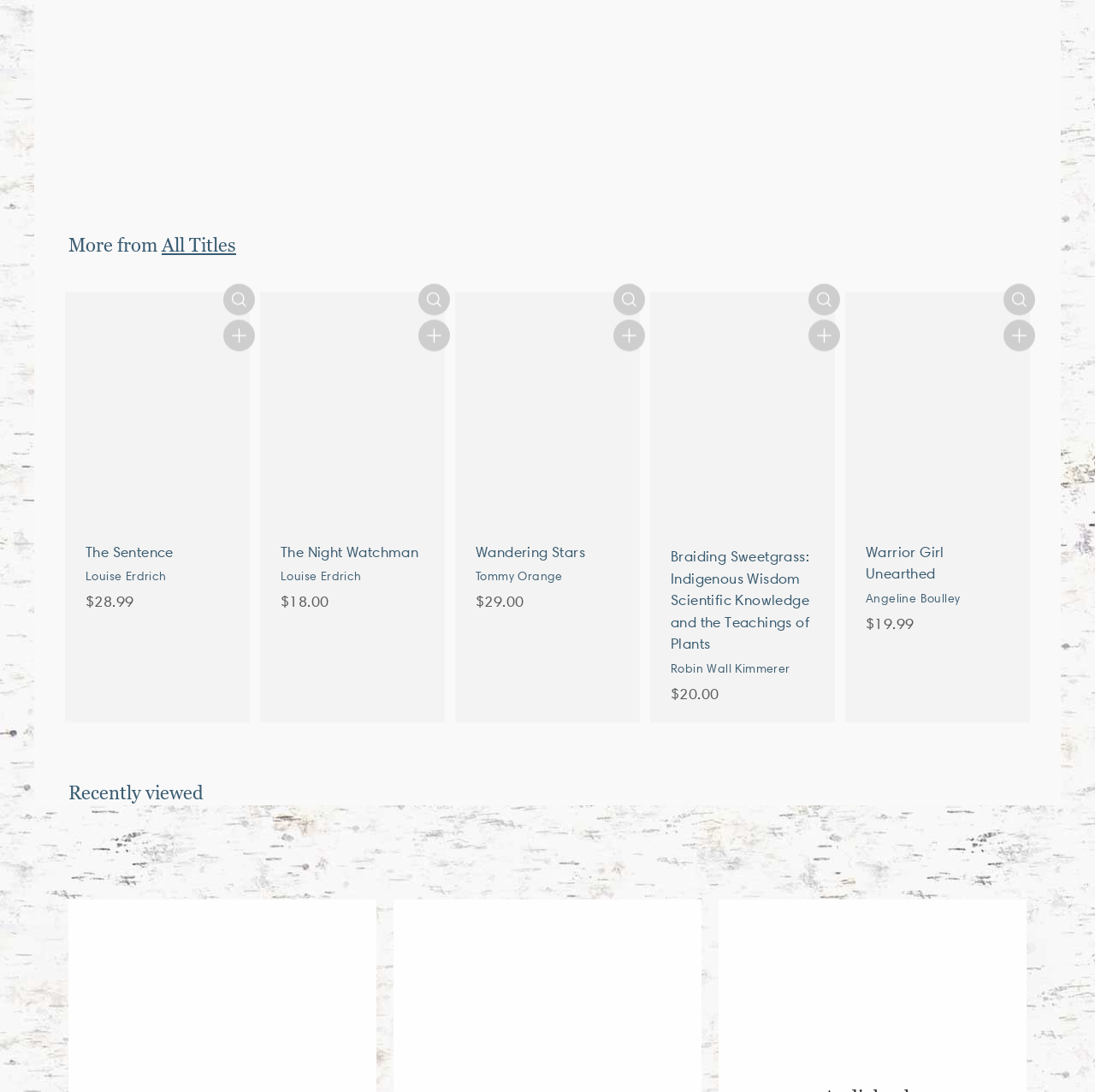Could you find the bounding box coordinates of the clickable area to complete this instruction: "View 'The Sentence' book details"?

[0.062, 0.267, 0.225, 0.577]